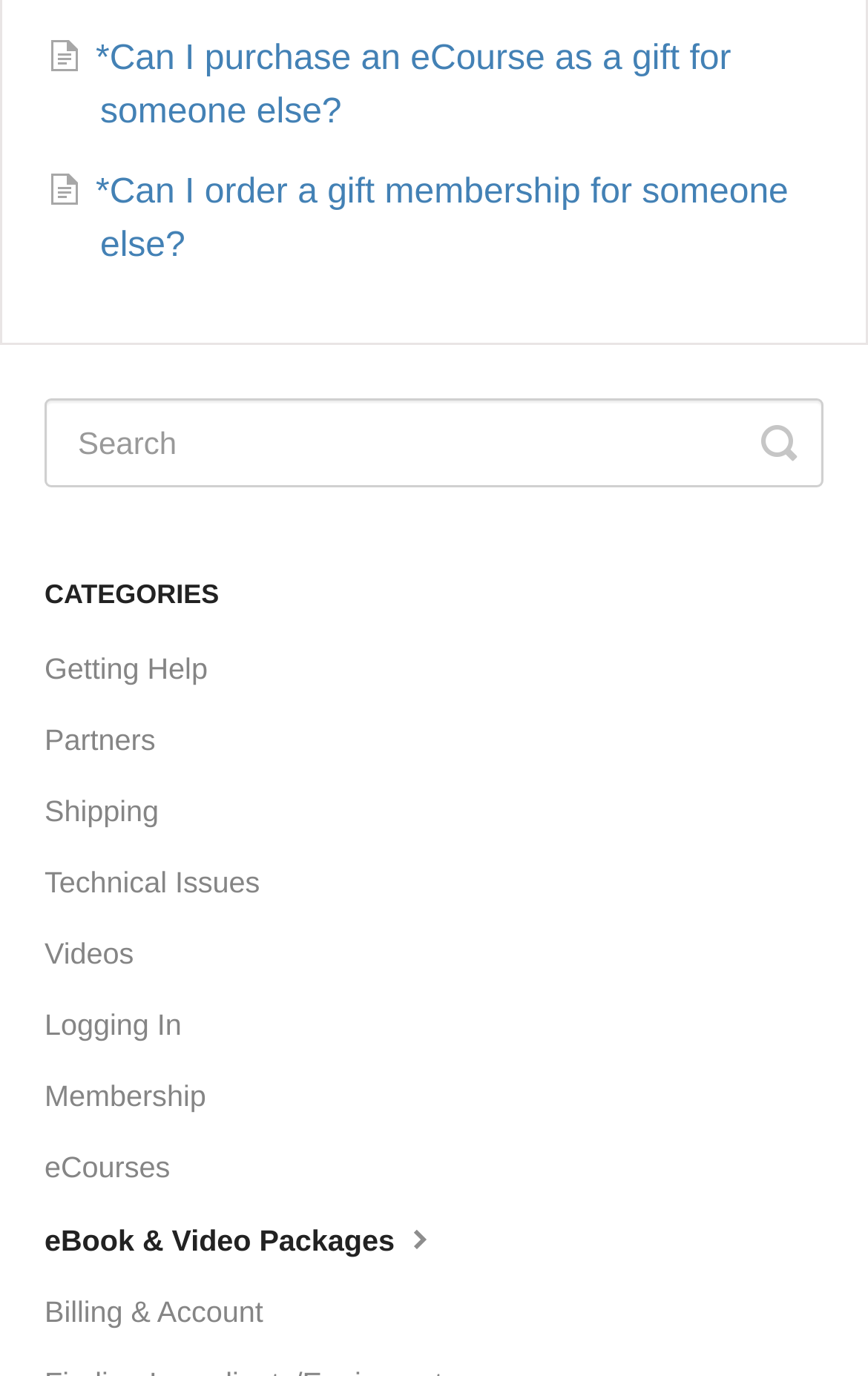What is the purpose of the textbox?
Using the information from the image, provide a comprehensive answer to the question.

The textbox is labeled as 'Search' and is located near the top of the page, indicating that its purpose is to allow users to search for specific content on the website.